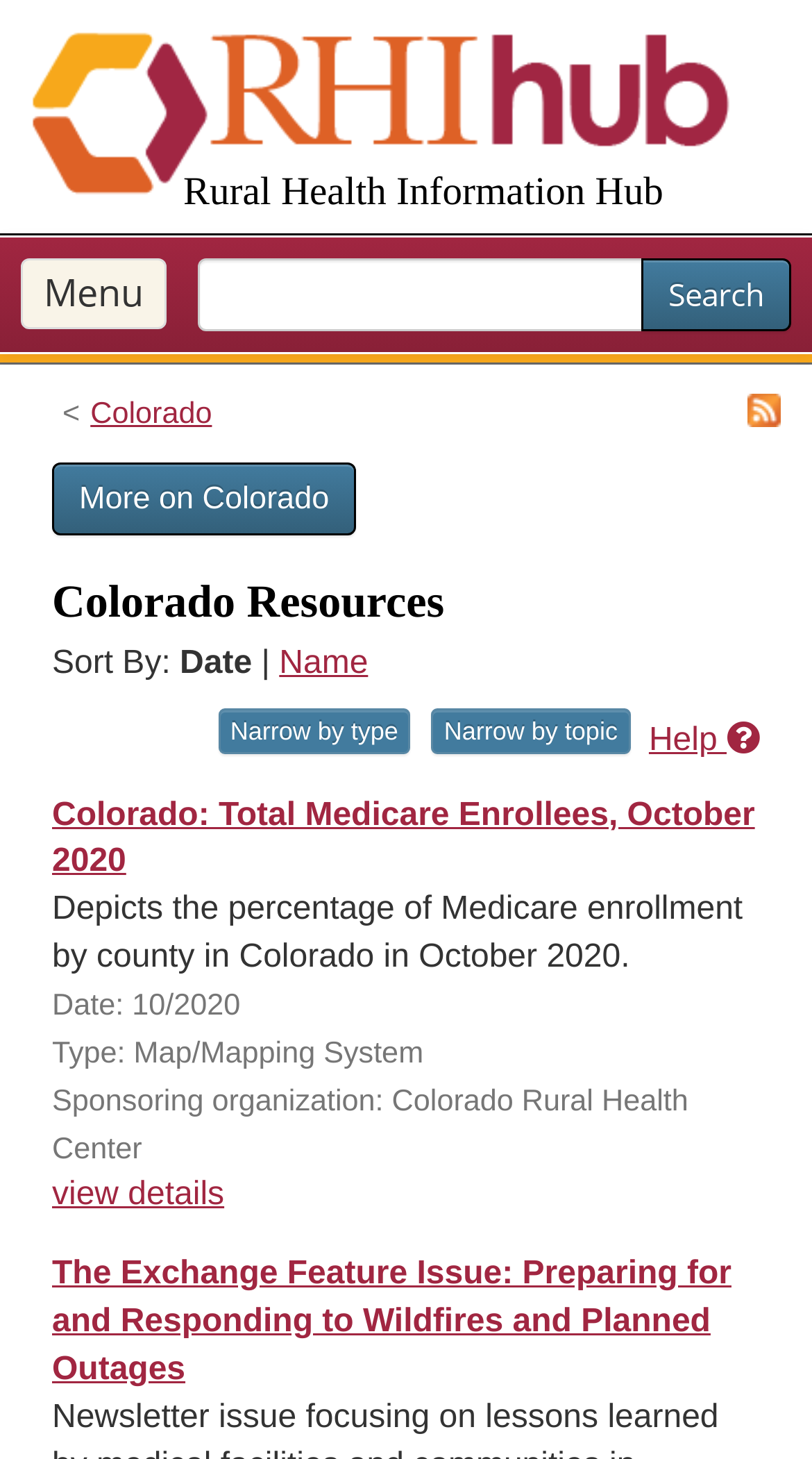Please find the bounding box coordinates for the clickable element needed to perform this instruction: "Click on the RSS Feed link".

[0.921, 0.262, 0.962, 0.287]